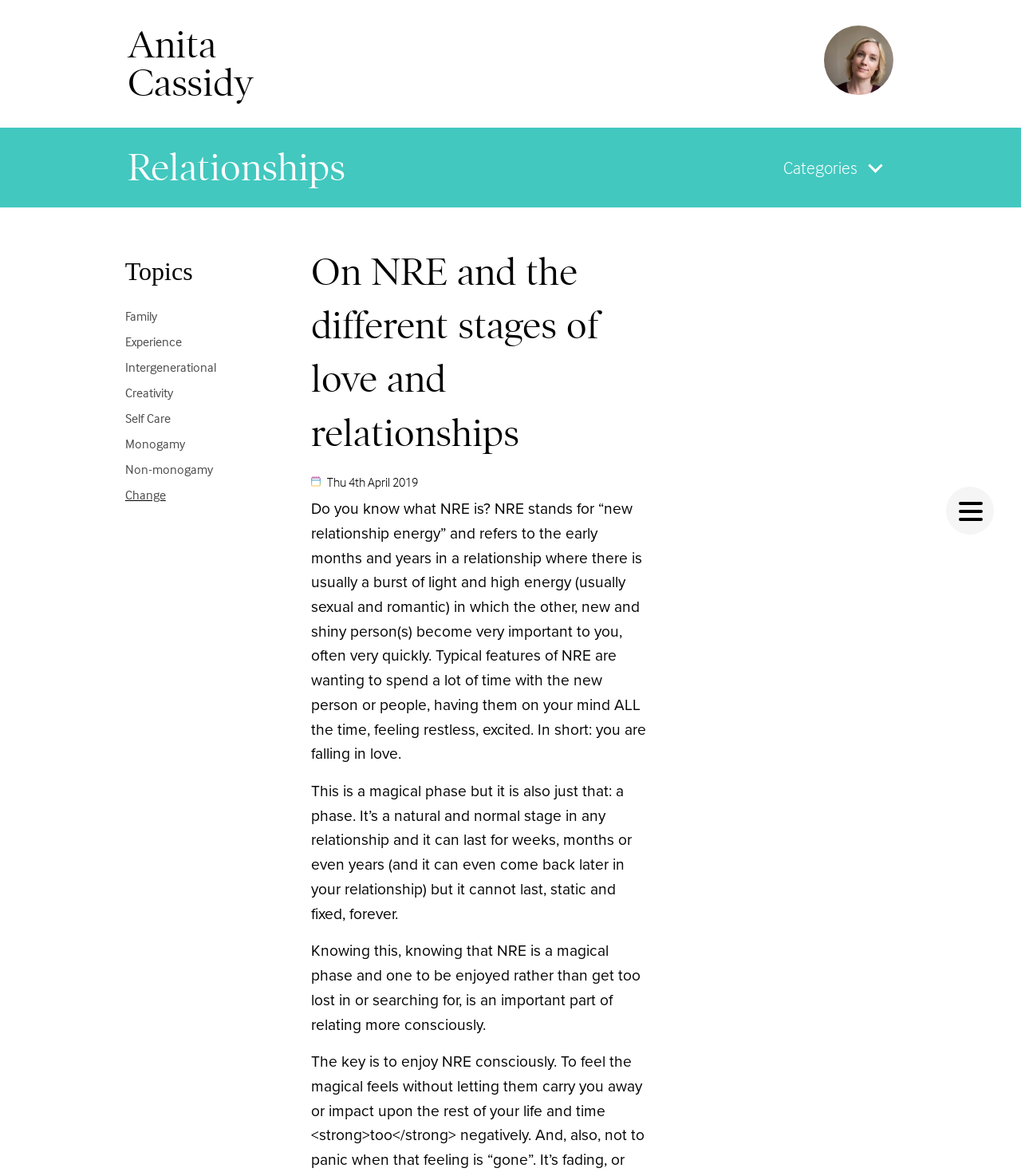Give the bounding box coordinates for this UI element: "Creativity". The coordinates should be four float numbers between 0 and 1, arranged as [left, top, right, bottom].

[0.122, 0.328, 0.169, 0.339]